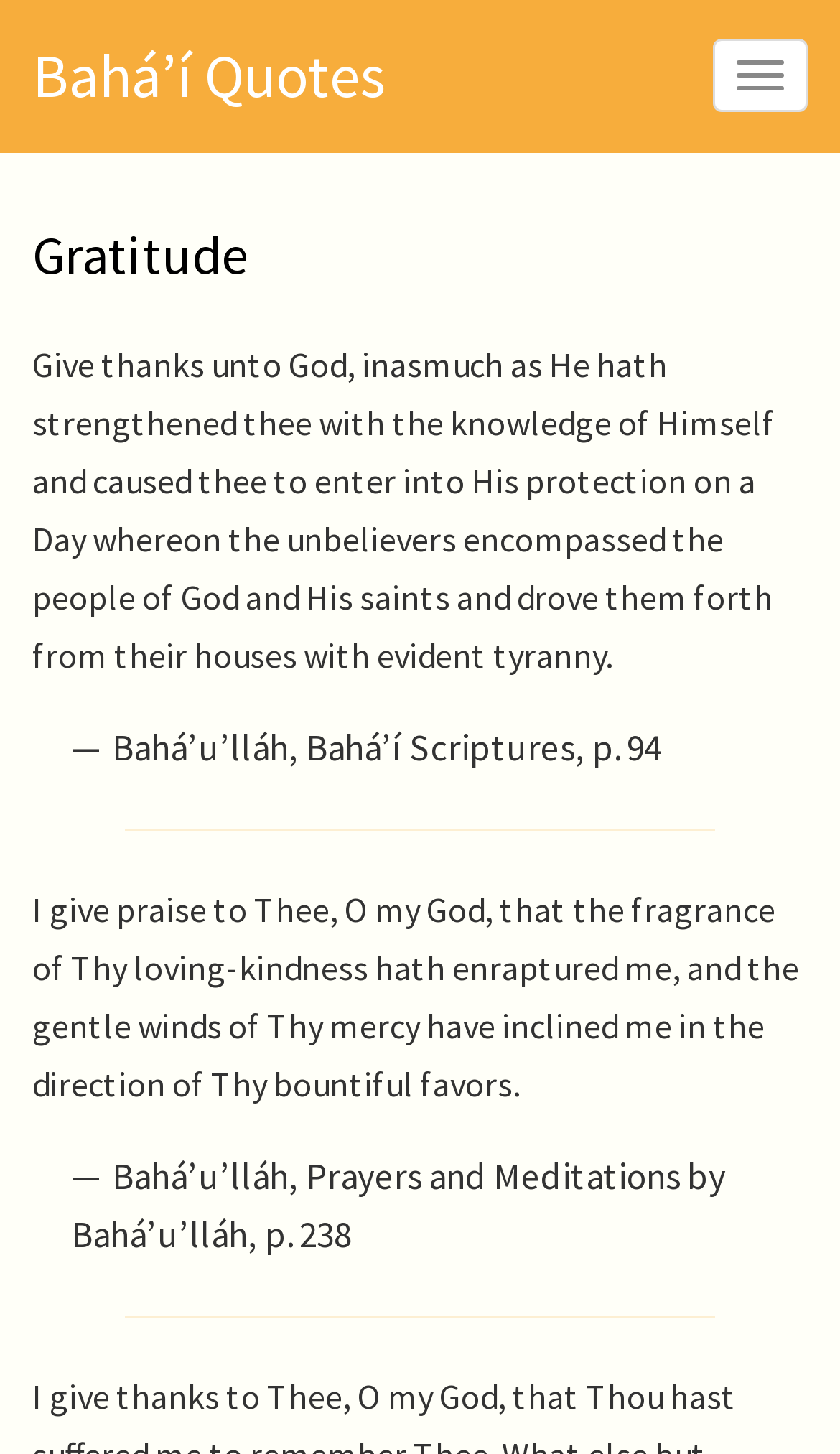Please answer the following query using a single word or phrase: 
How many quotes are displayed on the webpage?

2